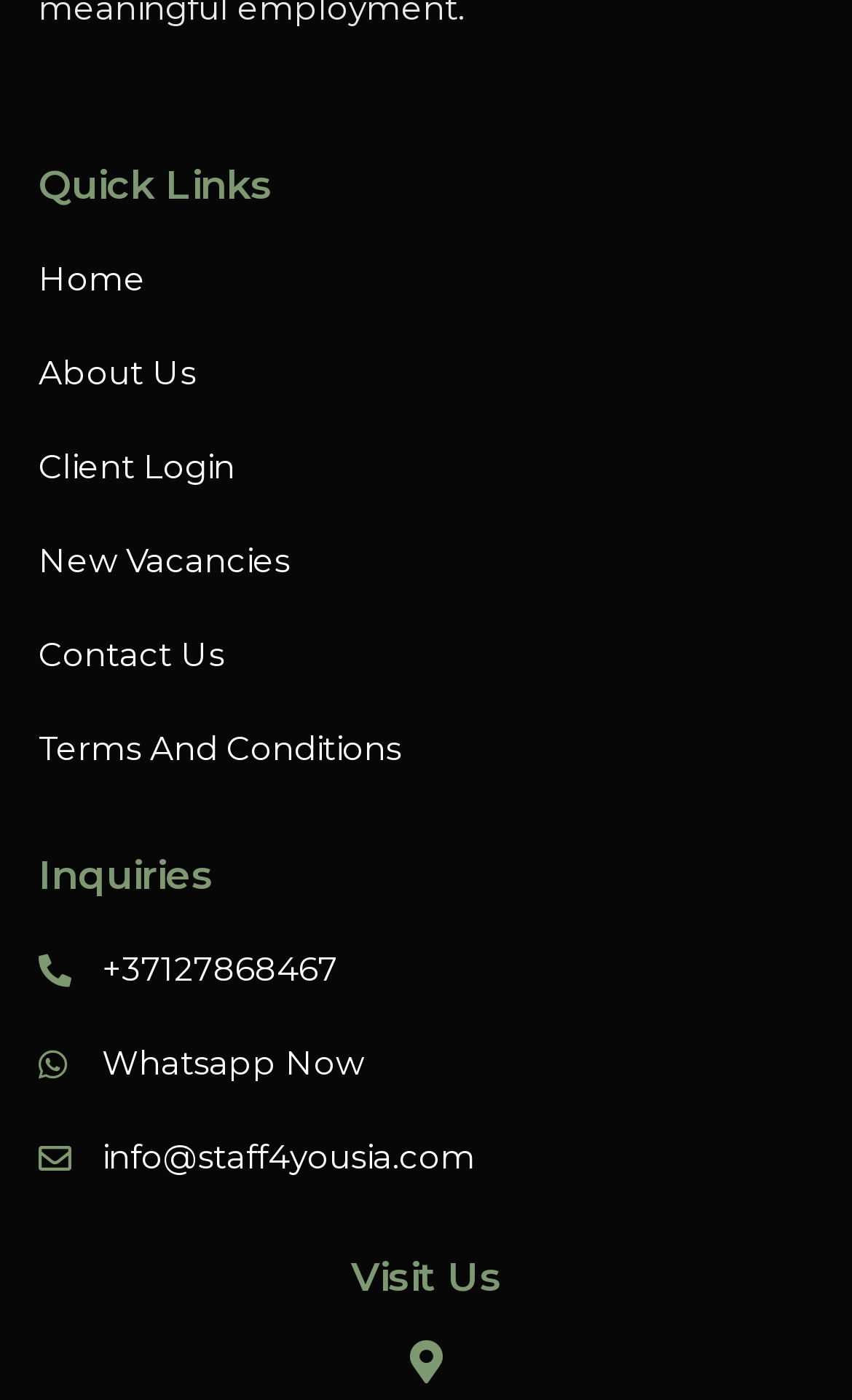What is the last link in the Quick Links section?
From the image, respond using a single word or phrase.

Contact Us